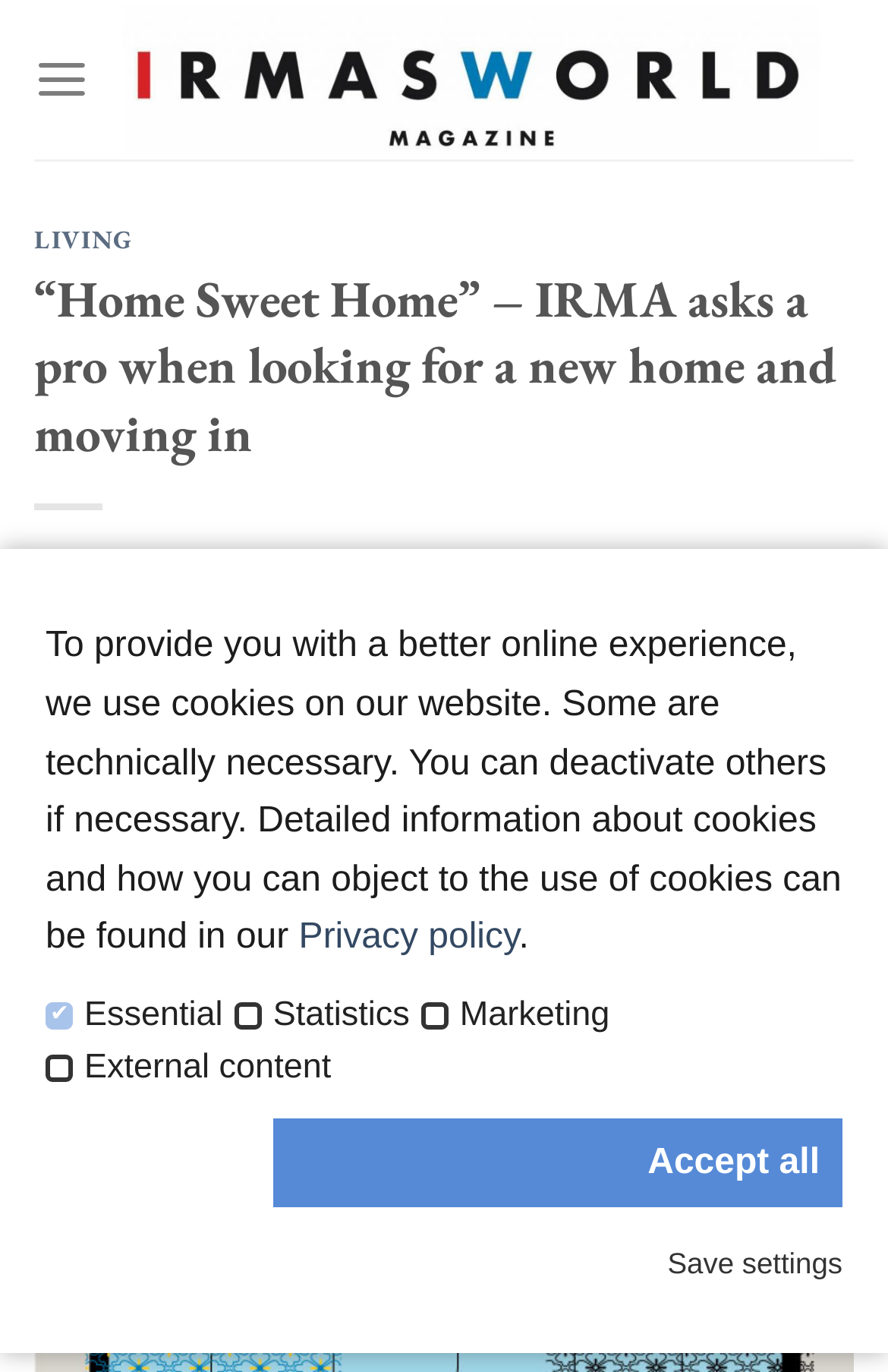What is the main topic of the webpage?
Refer to the image and offer an in-depth and detailed answer to the question.

The main topic of the webpage can be inferred from the heading '“Home Sweet Home” – IRMA asks a pro when looking for a new home and moving in', which suggests that the webpage is about finding a new home and moving in.